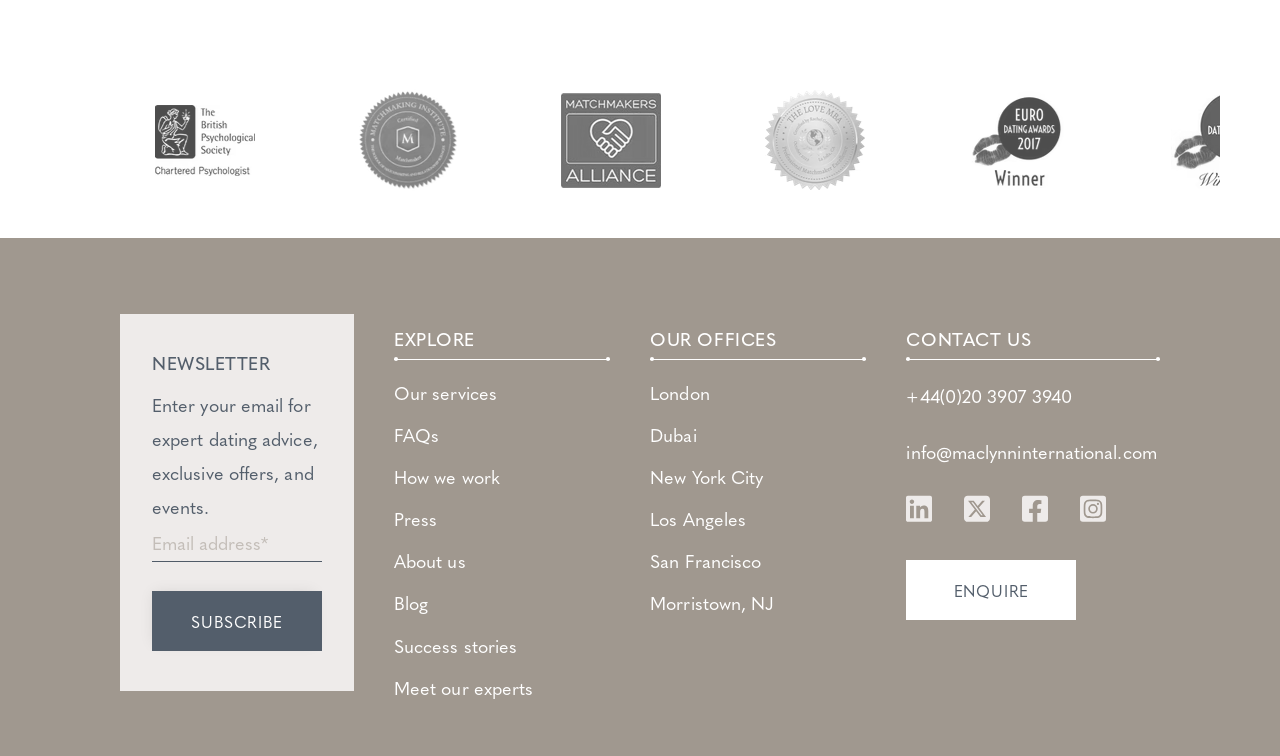Please locate the bounding box coordinates of the element that should be clicked to complete the given instruction: "Contact us via phone".

[0.706, 0.497, 0.906, 0.551]